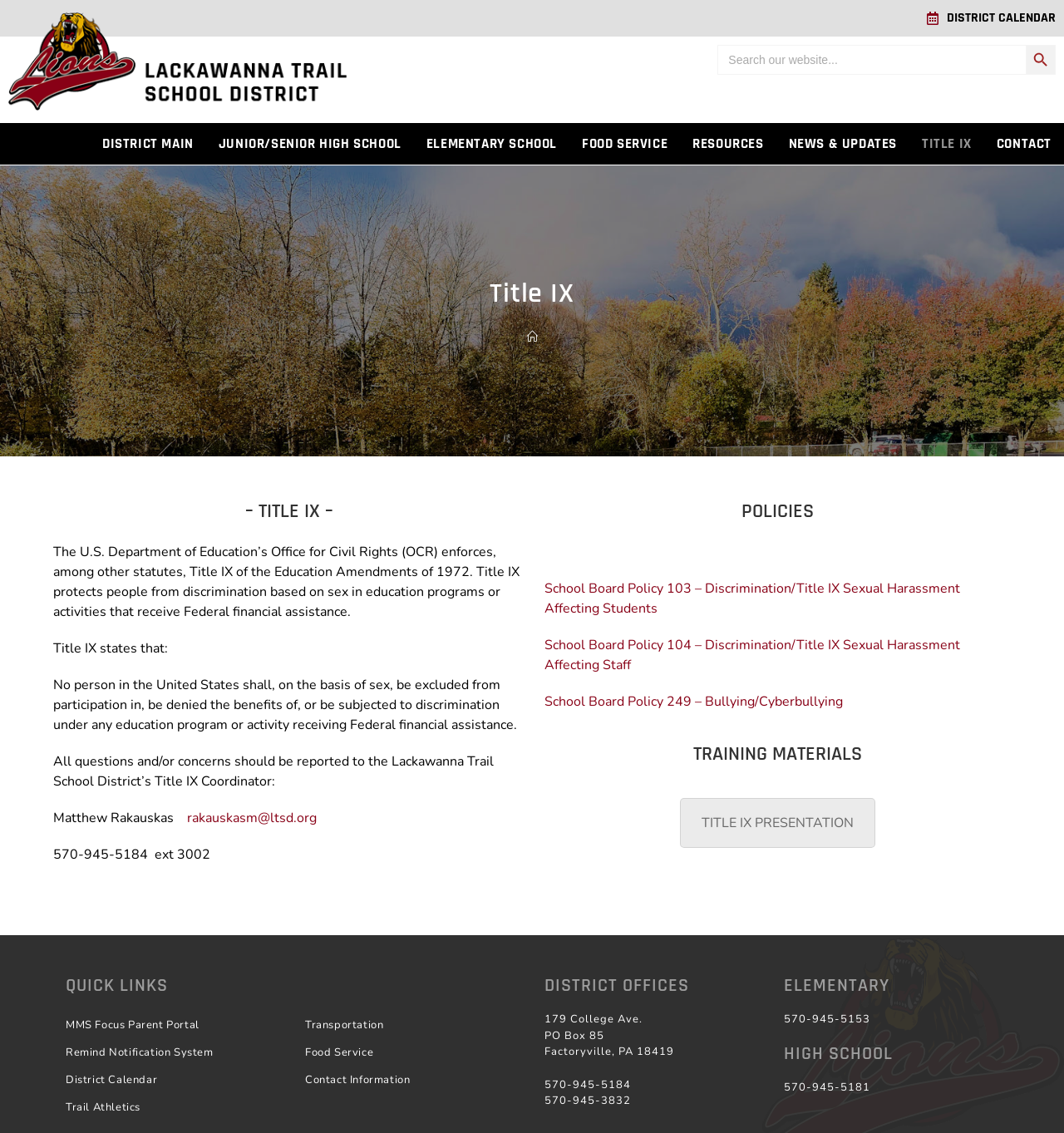What is the phone number of the Title IX Coordinator?
Provide an in-depth and detailed answer to the question.

I found the answer by looking at the section about the Title IX Coordinator, which mentions Matthew Rakauskas as the coordinator. His phone number is listed as 570-945-5184 ext 3002.